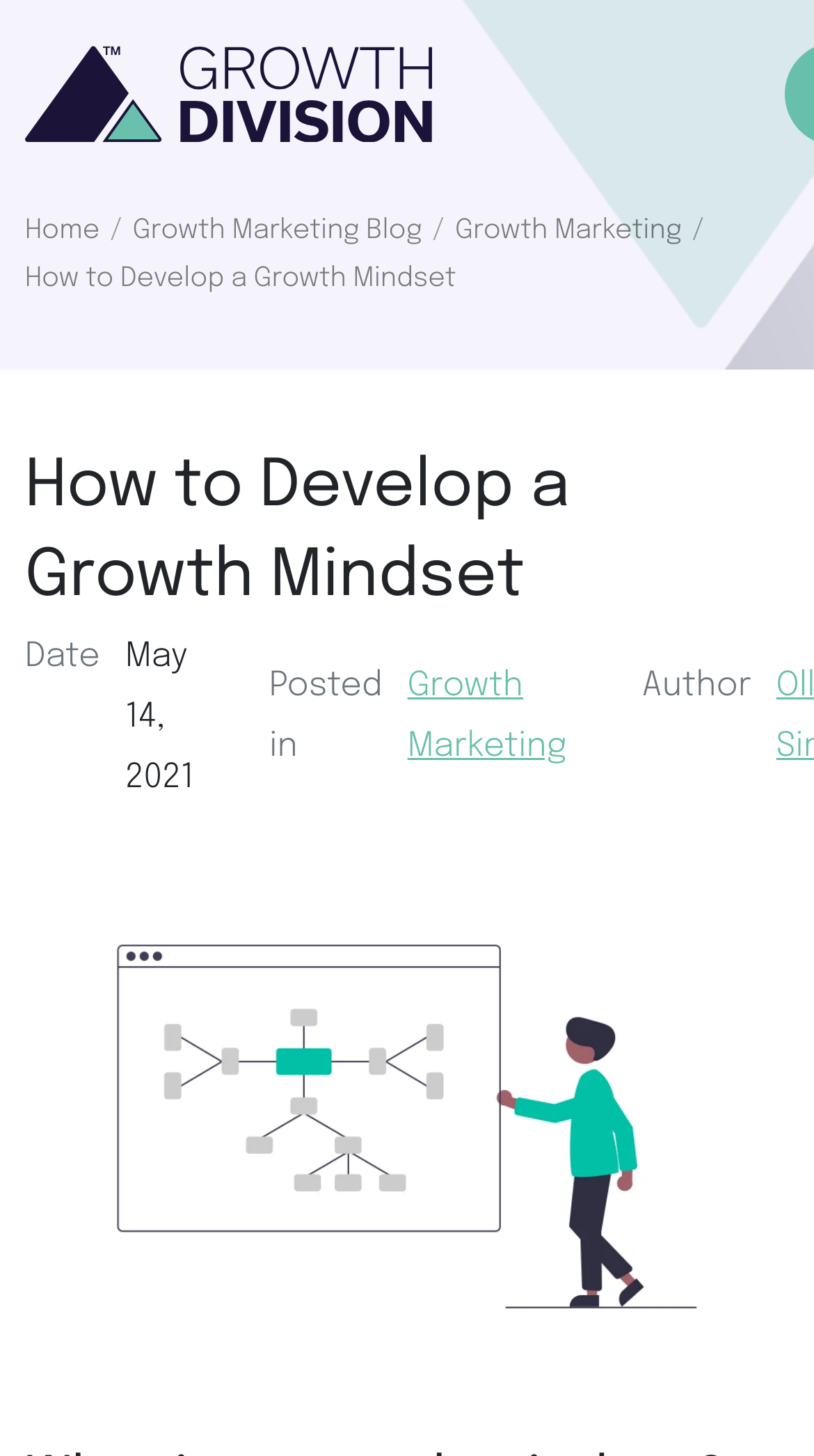Locate the bounding box coordinates of the UI element described by: "Home". The bounding box coordinates should consist of four float numbers between 0 and 1, i.e., [left, top, right, bottom].

[0.031, 0.151, 0.123, 0.169]